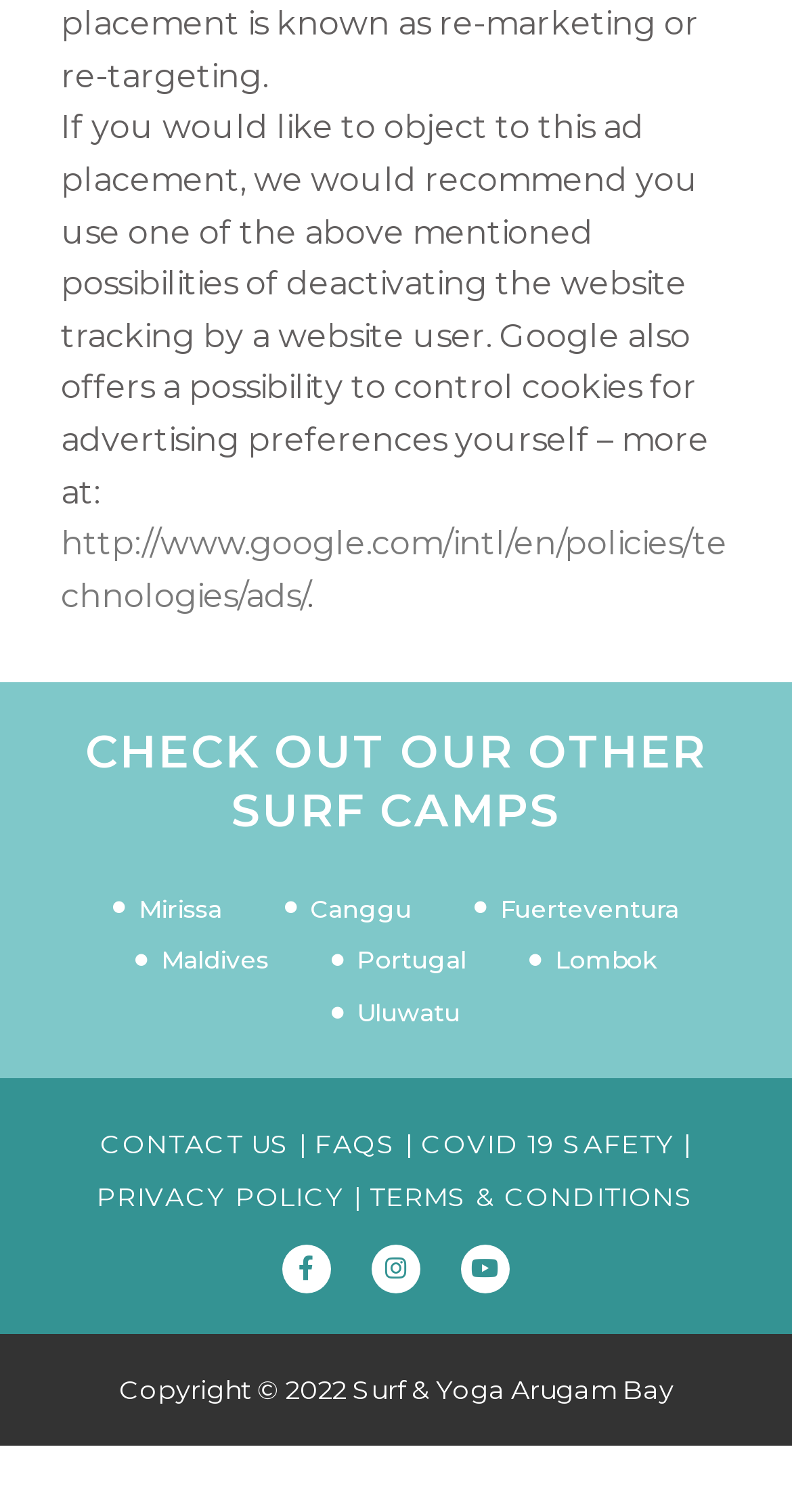Using the element description: "Canggu", determine the bounding box coordinates for the specified UI element. The coordinates should be four float numbers between 0 and 1, [left, top, right, bottom].

[0.36, 0.584, 0.52, 0.618]